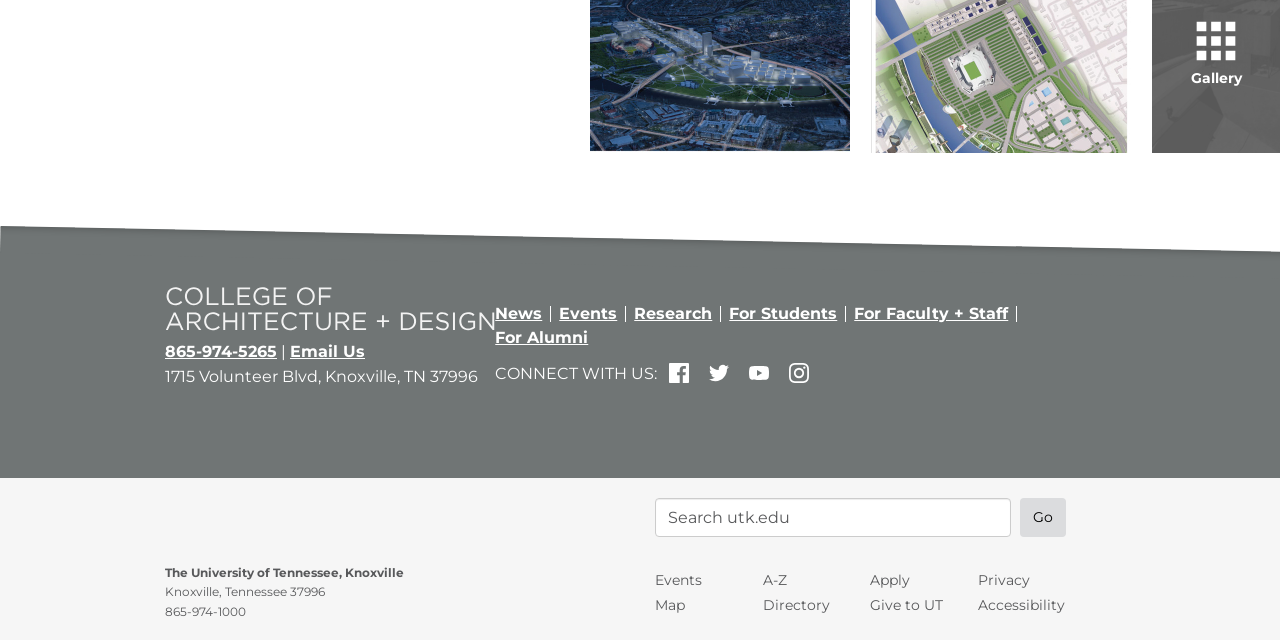What social media platforms are available?
Based on the image, give a one-word or short phrase answer.

facebook, twitter, youtube, instagram